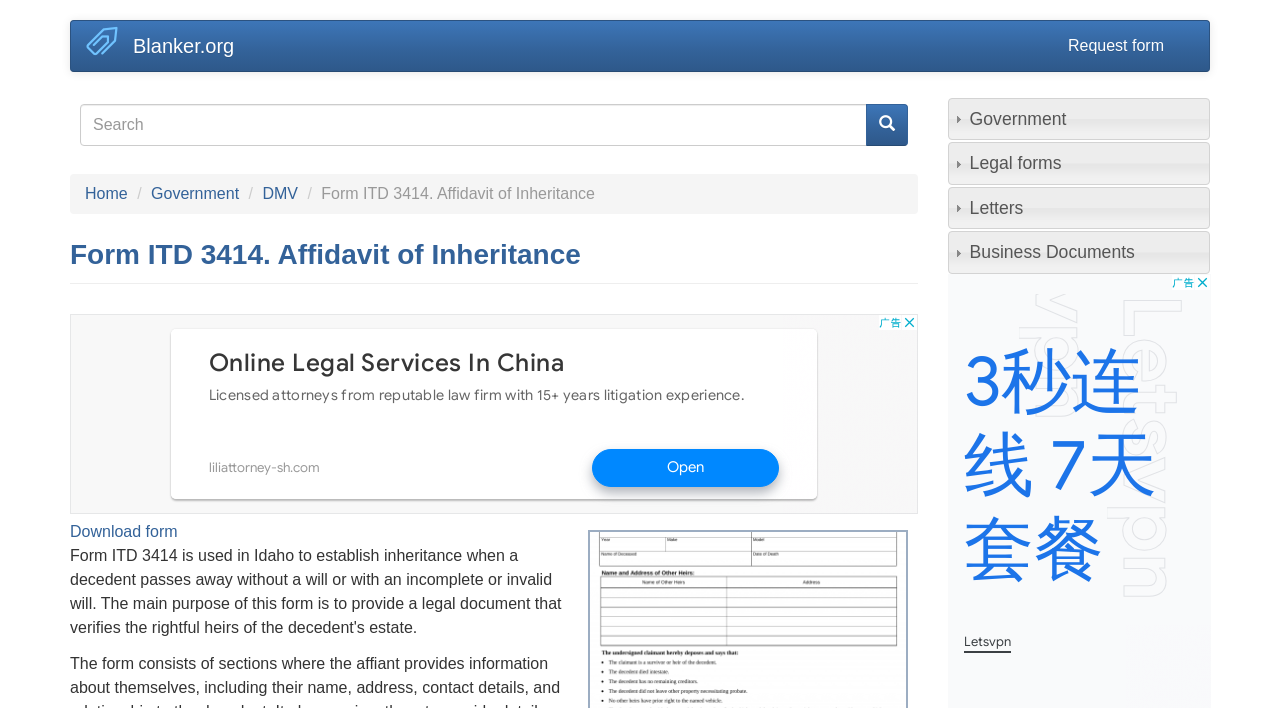Please mark the bounding box coordinates of the area that should be clicked to carry out the instruction: "Search for a form".

[0.062, 0.147, 0.677, 0.206]